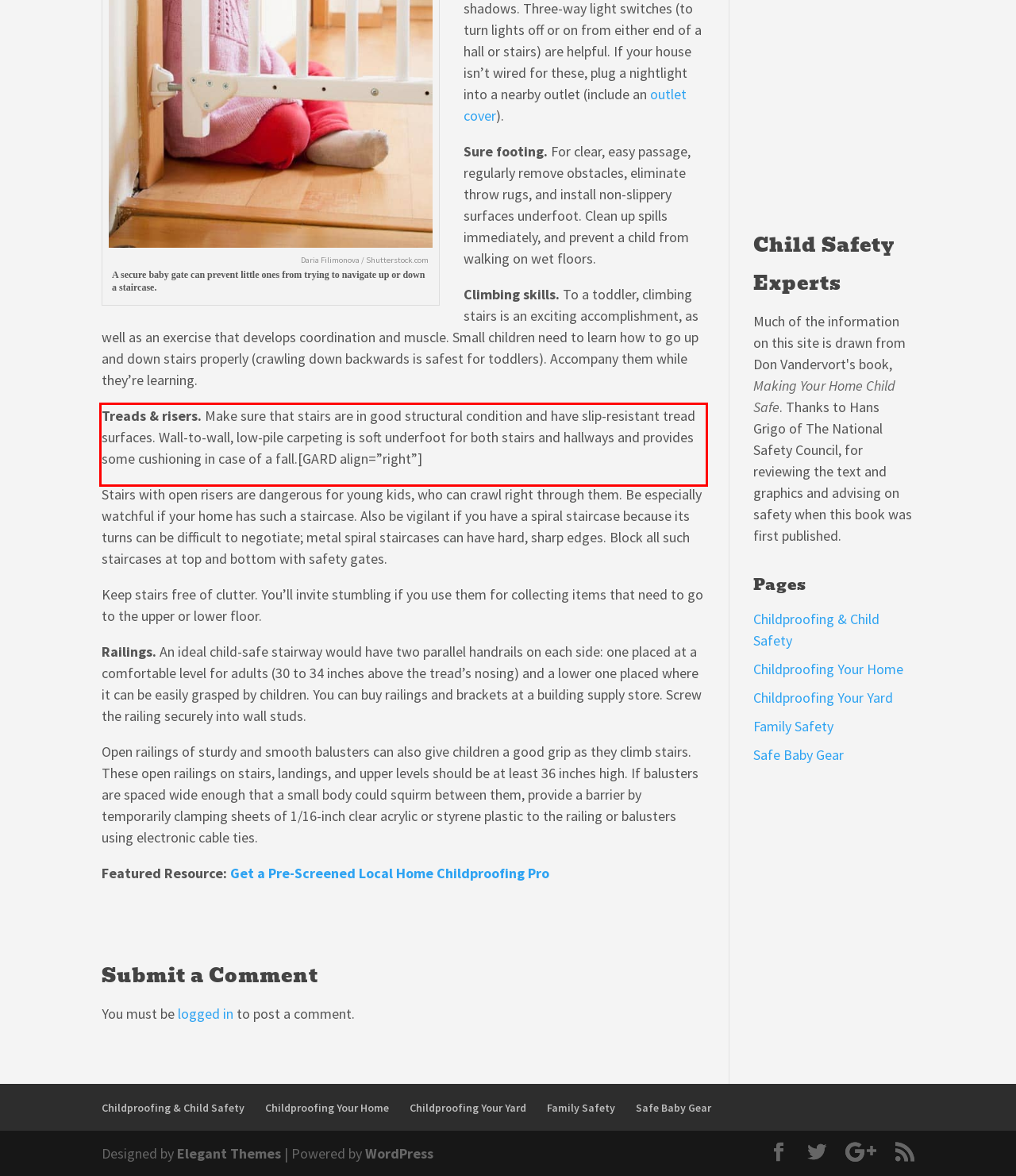Please analyze the provided webpage screenshot and perform OCR to extract the text content from the red rectangle bounding box.

Treads & risers. Make sure that stairs are in good structural condition and have slip-resistant tread surfaces. Wall-to-wall, low-pile carpeting is soft underfoot for both stairs and hallways and provides some cushioning in case of a fall.[GARD align=”right”]